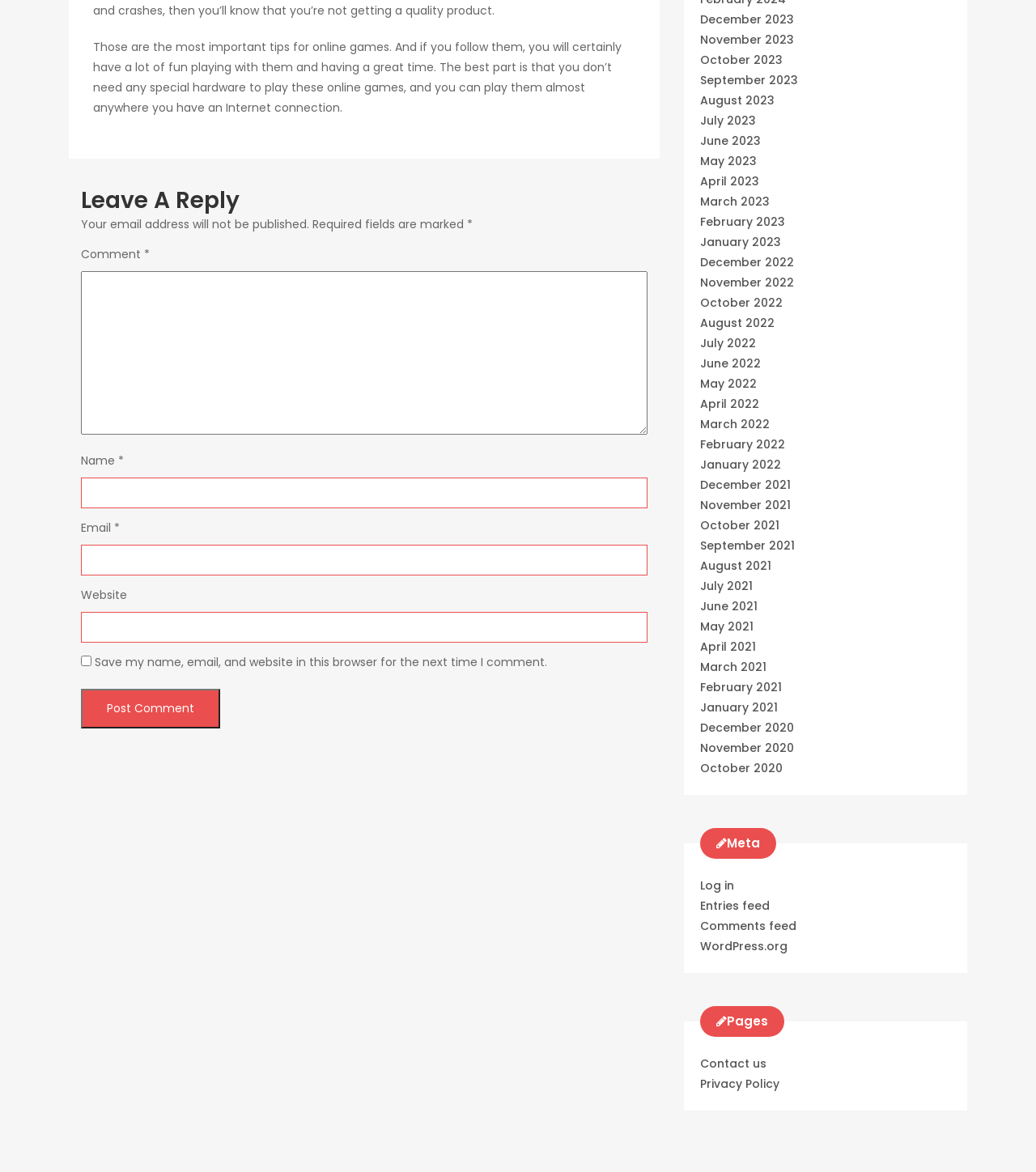Please identify the bounding box coordinates of the clickable area that will fulfill the following instruction: "Post a comment". The coordinates should be in the format of four float numbers between 0 and 1, i.e., [left, top, right, bottom].

[0.078, 0.587, 0.212, 0.621]